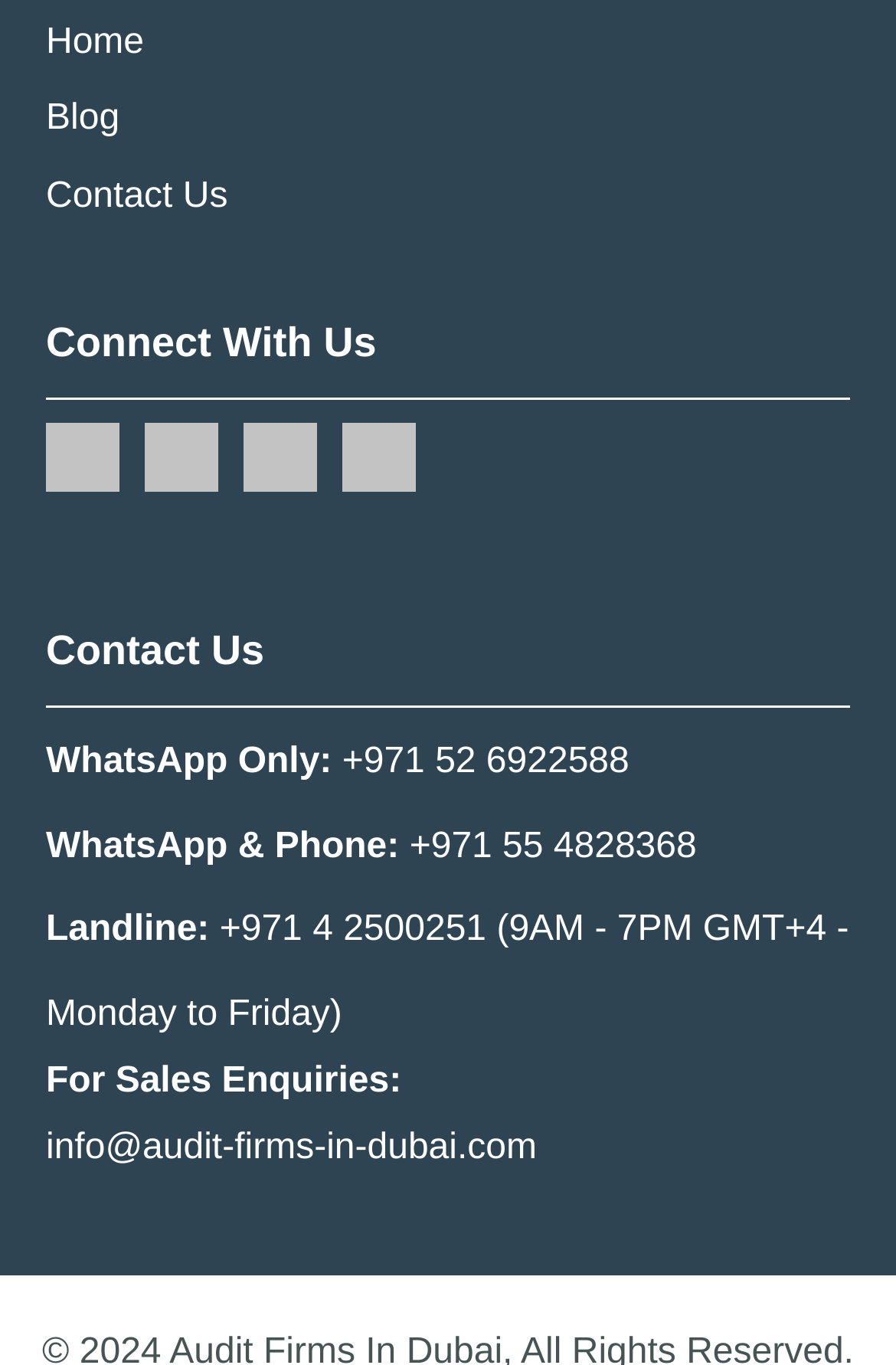What is the email address for sales enquiries?
Analyze the image and provide a thorough answer to the question.

I found the answer by looking at the 'For Sales Enquiries:' section, which lists the email address as info@audit-firms-in-dubai.com.